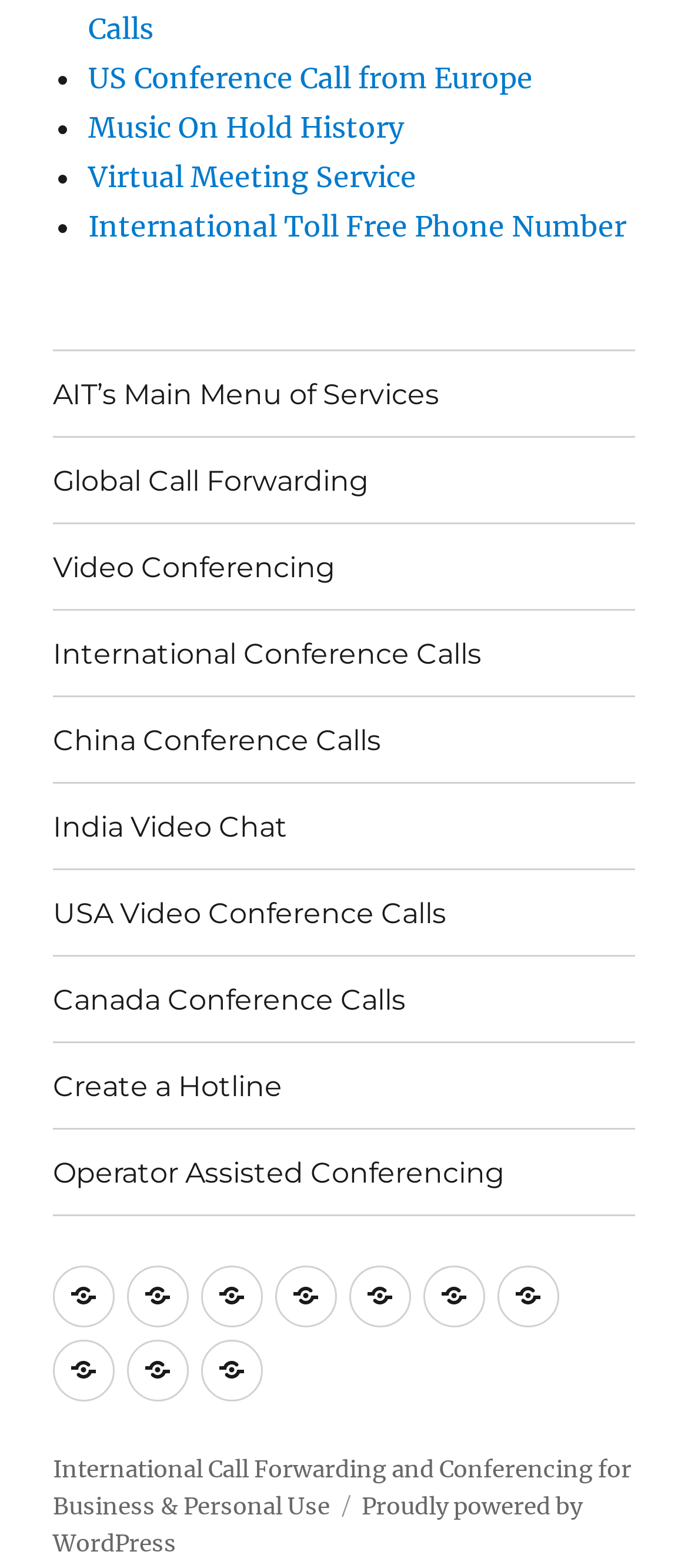What is the platform powering this website?
From the image, respond using a single word or phrase.

WordPress